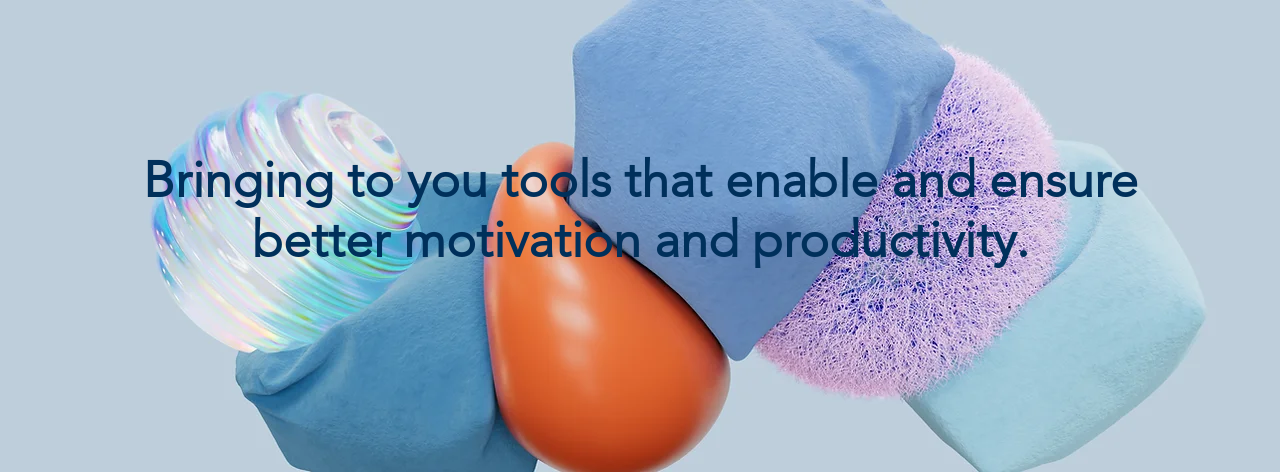What is the theme emphasized by the bold message?
Can you offer a detailed and complete answer to this question?

The bold message 'Bringing to you tools that enable and ensure better motivation and productivity' emphasizes the theme of enhancing workplace culture through innovative tools and resources.